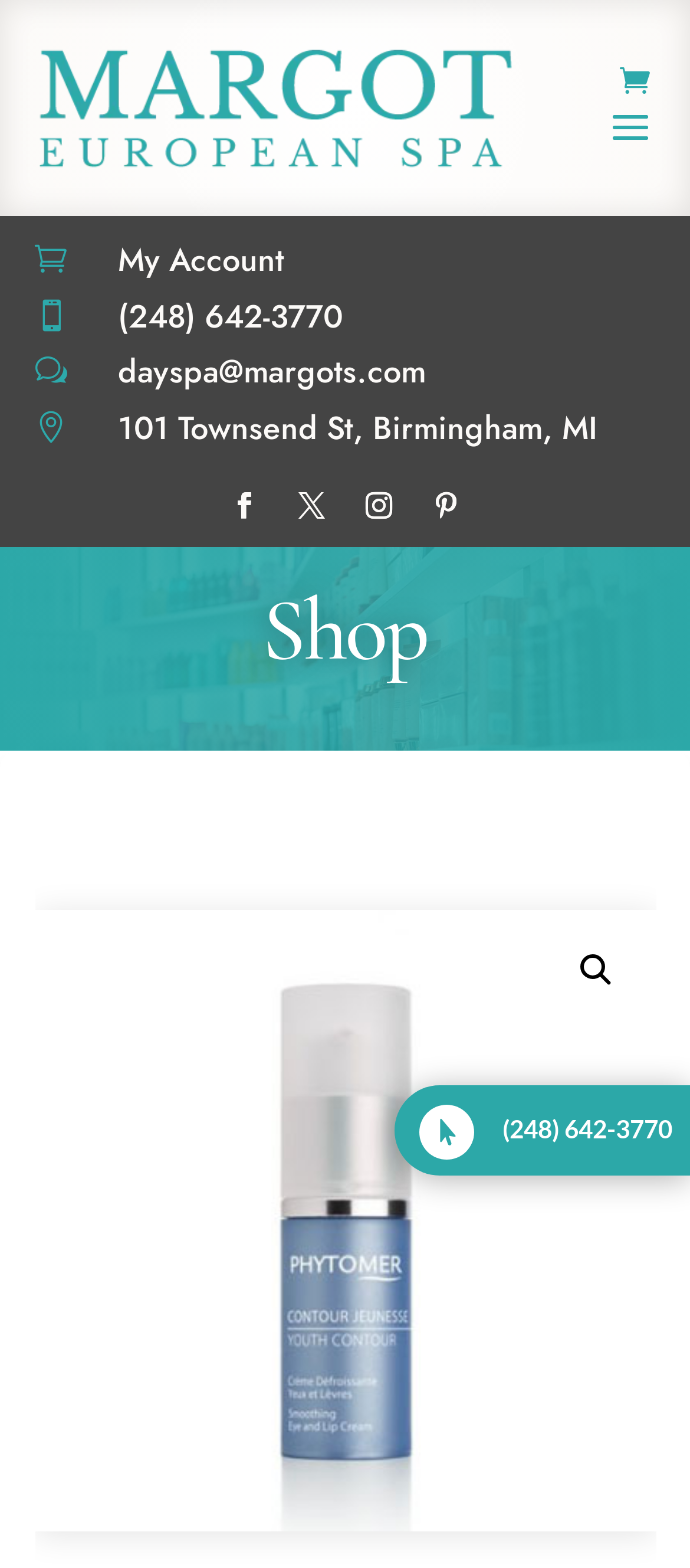Determine the bounding box for the UI element that matches this description: "alt="Margot European Spa Logo"".

[0.03, 0.023, 0.763, 0.115]